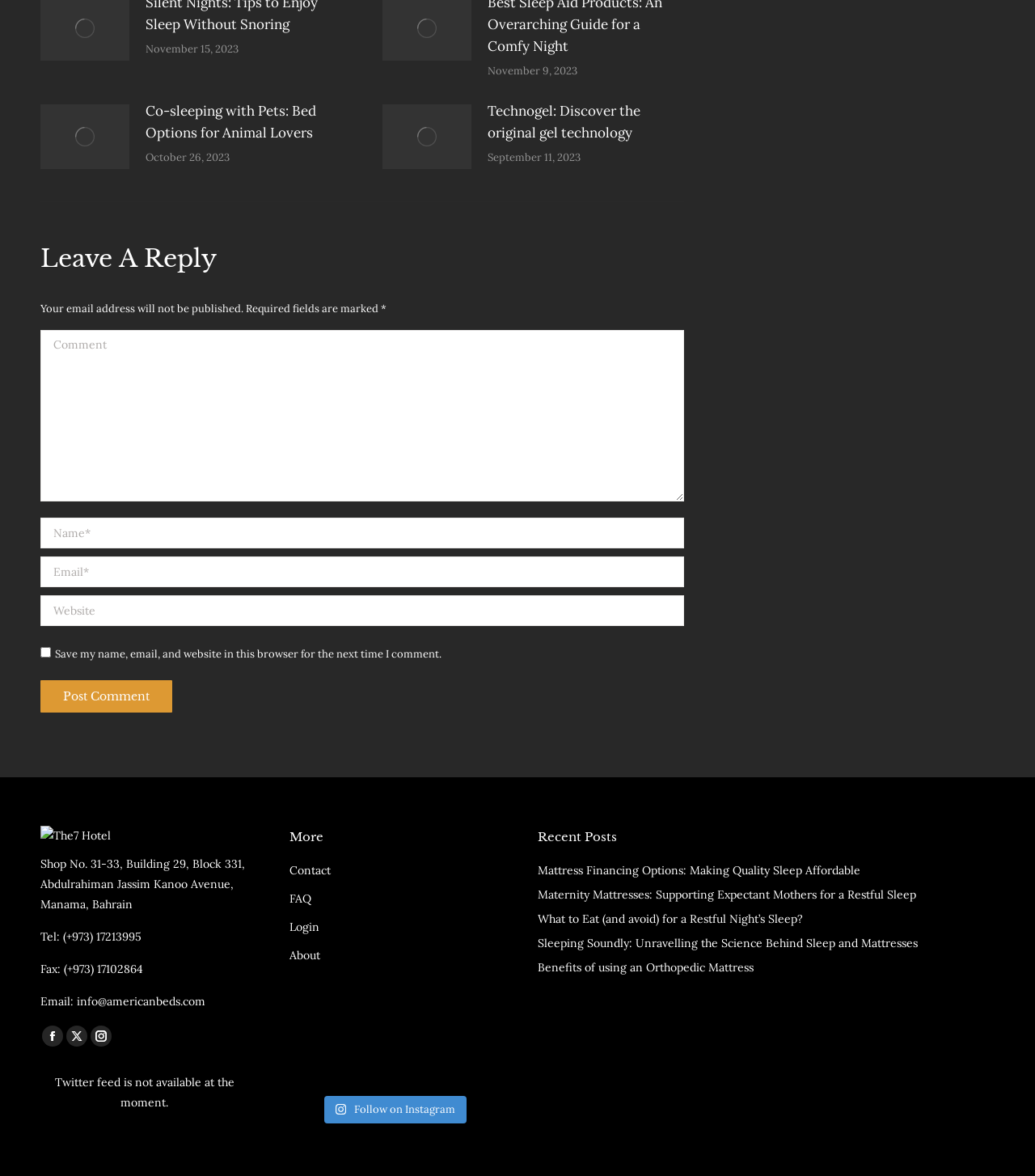Identify the bounding box for the given UI element using the description provided. Coordinates should be in the format (top-left x, top-left y, bottom-right x, bottom-right y) and must be between 0 and 1. Here is the description: FAQ

[0.279, 0.756, 0.48, 0.78]